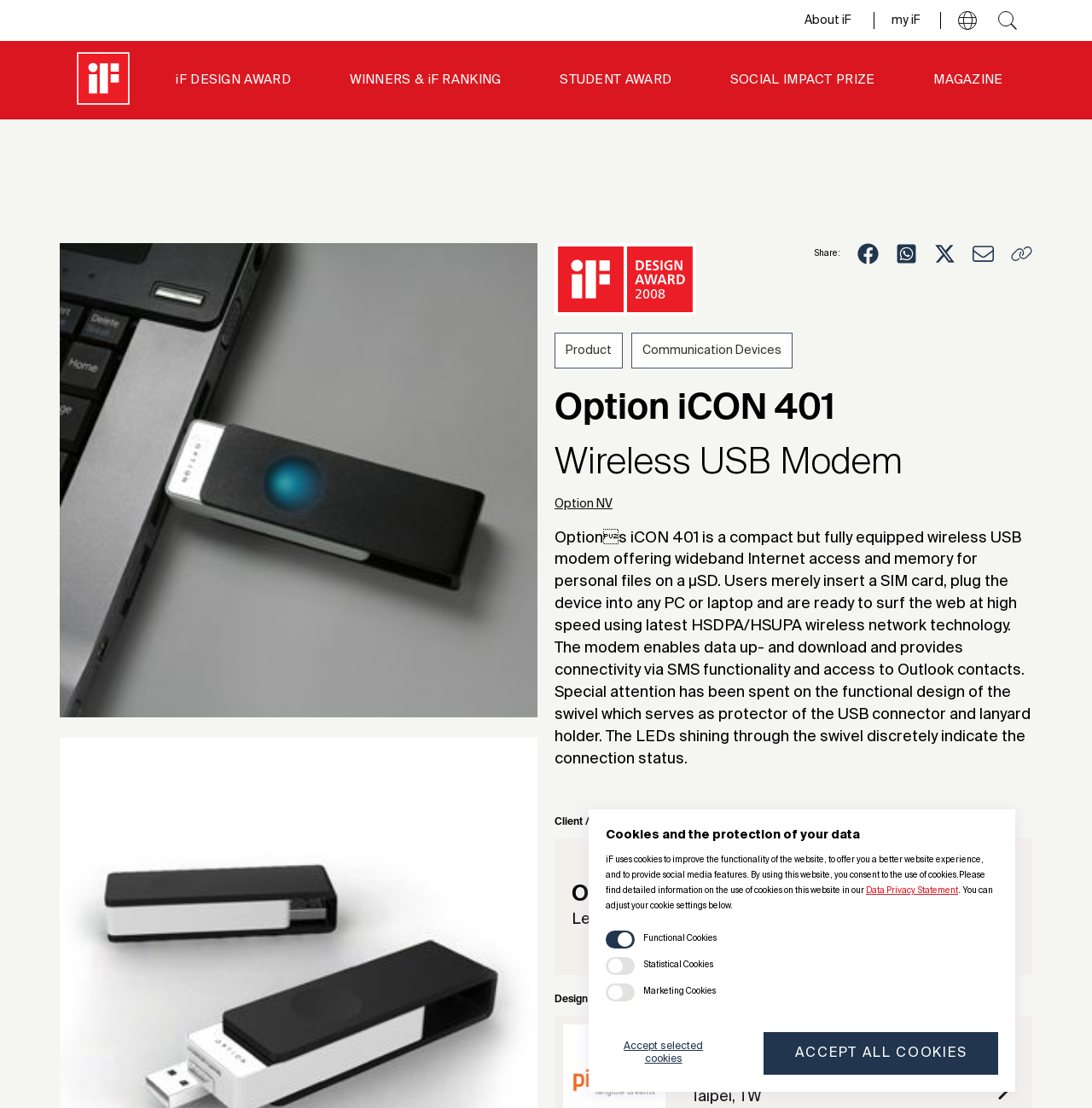What is the company that designed the device?
Please provide a single word or phrase in response based on the screenshot.

Pilotfish Inc.